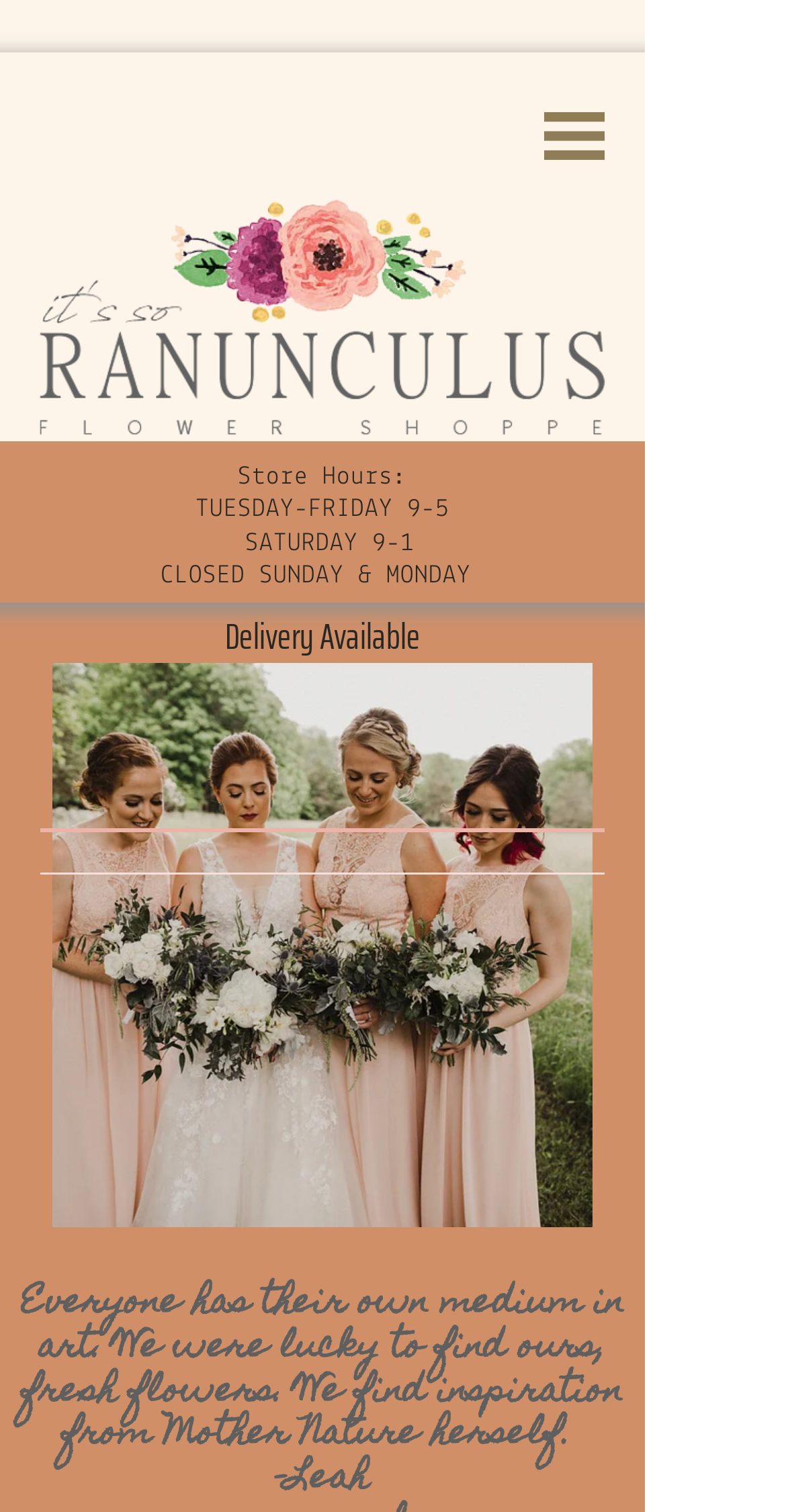What is the store's status on Sunday and Monday?
Carefully analyze the image and provide a detailed answer to the question.

According to the StaticText element 'CLOSED SUNDAY & MONDAY', the store is closed on Sunday and Monday.